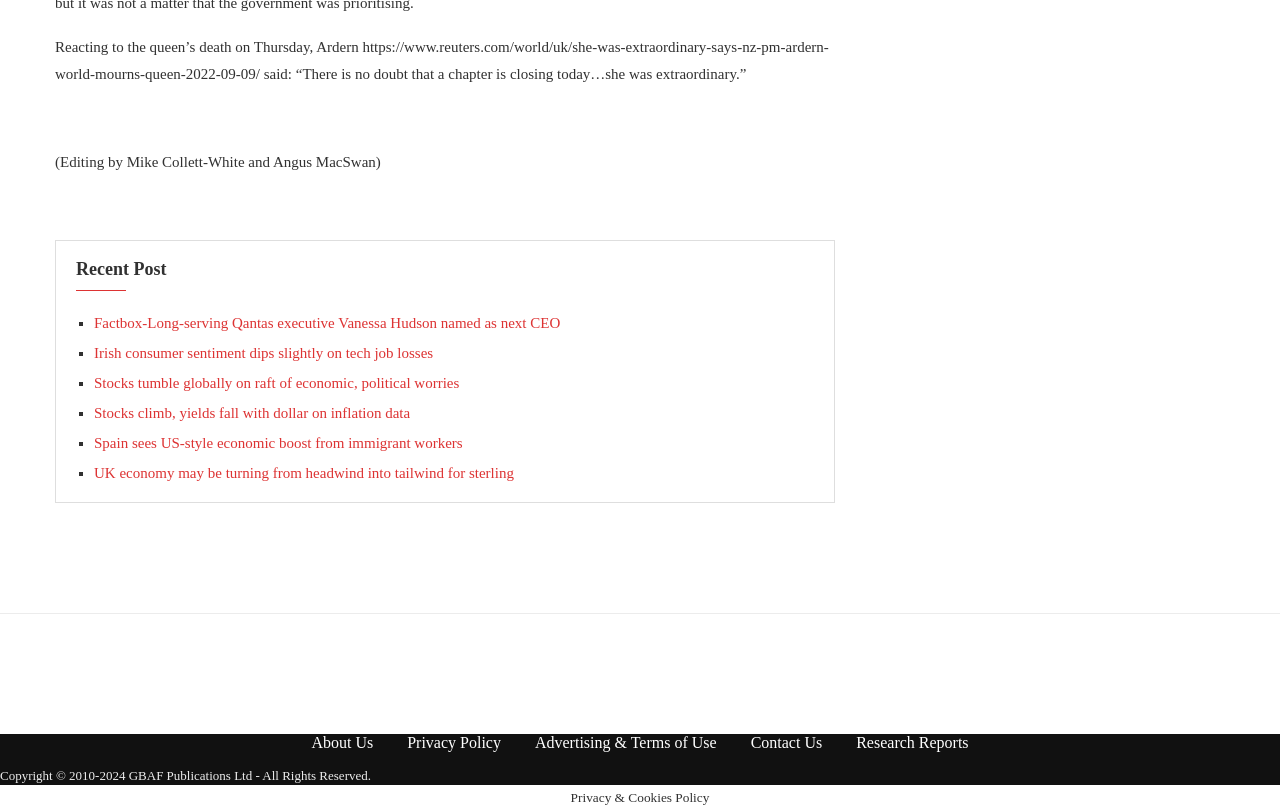Locate the bounding box coordinates of the clickable region necessary to complete the following instruction: "Contact Us". Provide the coordinates in the format of four float numbers between 0 and 1, i.e., [left, top, right, bottom].

[0.586, 0.905, 0.642, 0.926]